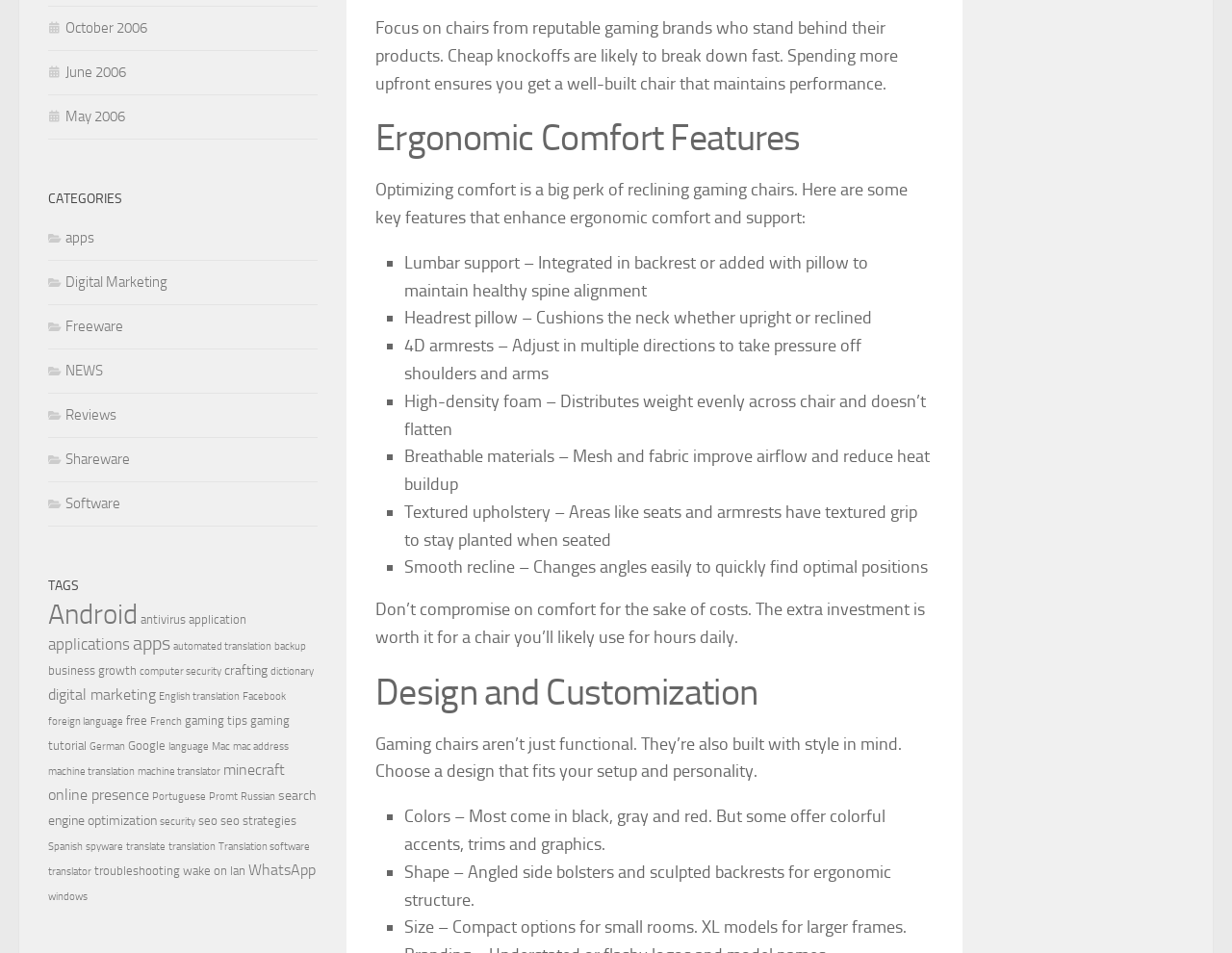Bounding box coordinates should be in the format (top-left x, top-left y, bottom-right x, bottom-right y) and all values should be floating point numbers between 0 and 1. Determine the bounding box coordinate for the UI element described as: wake on lan

[0.148, 0.906, 0.199, 0.921]